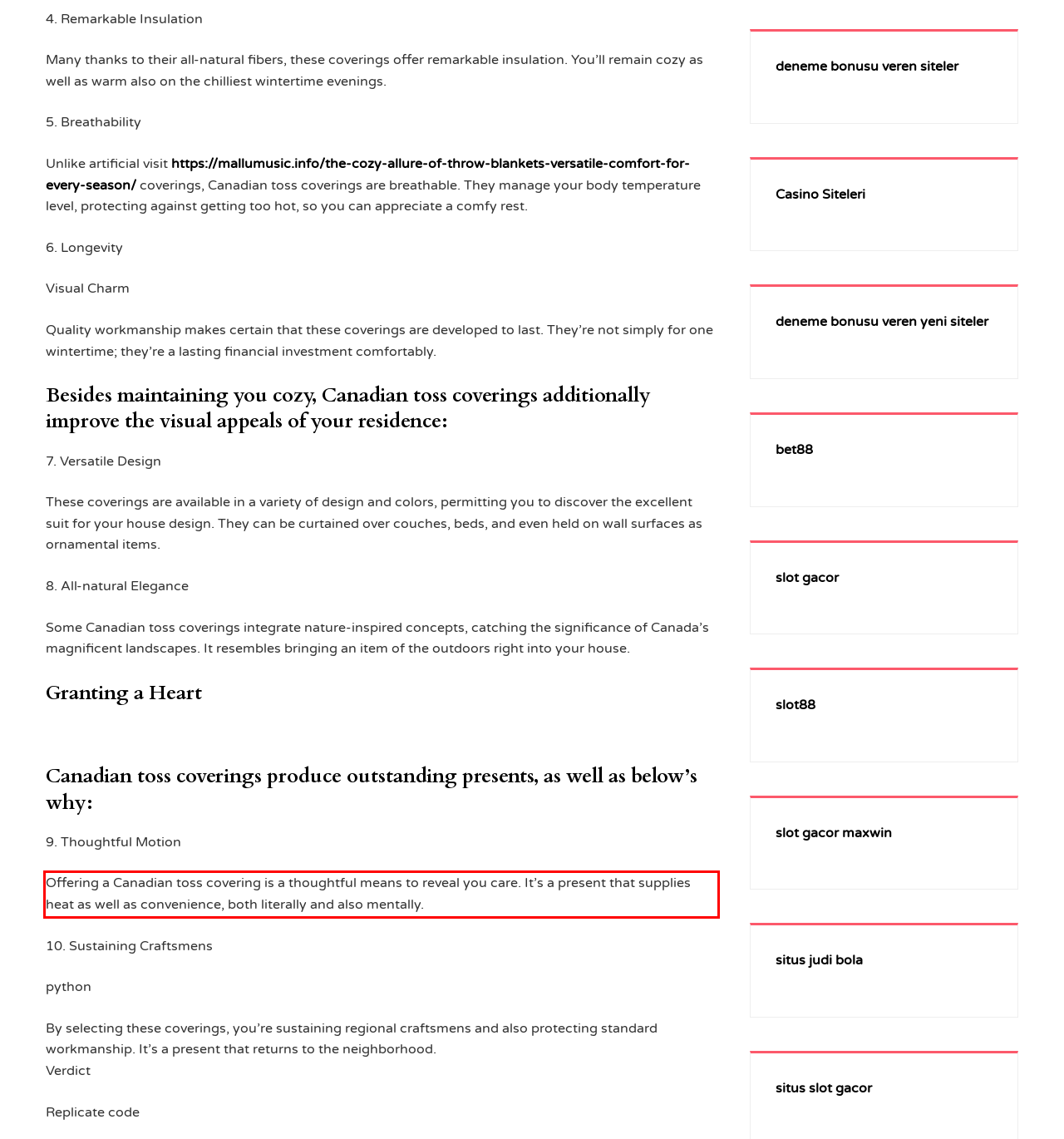Look at the screenshot of the webpage, locate the red rectangle bounding box, and generate the text content that it contains.

Offering a Canadian toss covering is a thoughtful means to reveal you care. It’s a present that supplies heat as well as convenience, both literally and also mentally.